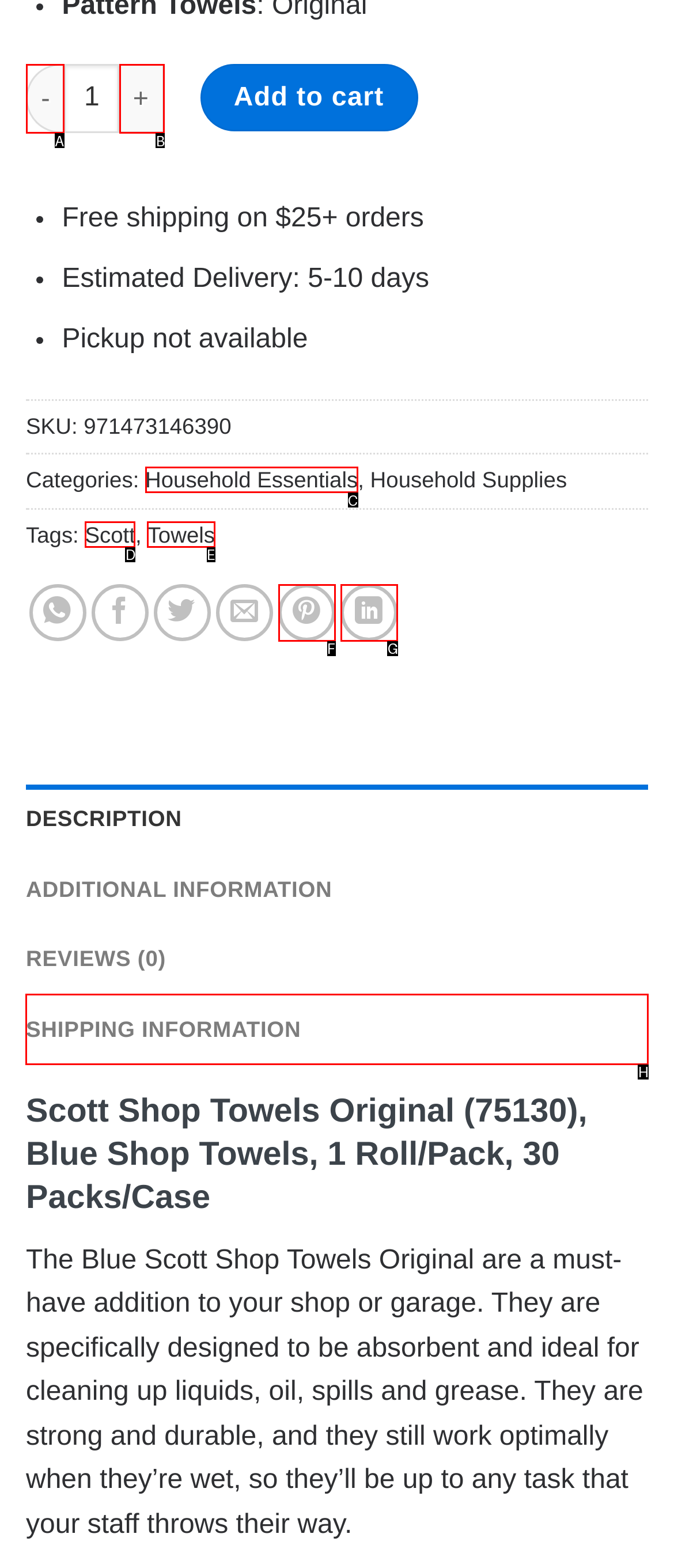Which option should be clicked to execute the following task: Select SHIPPING INFORMATION tab? Respond with the letter of the selected option.

H